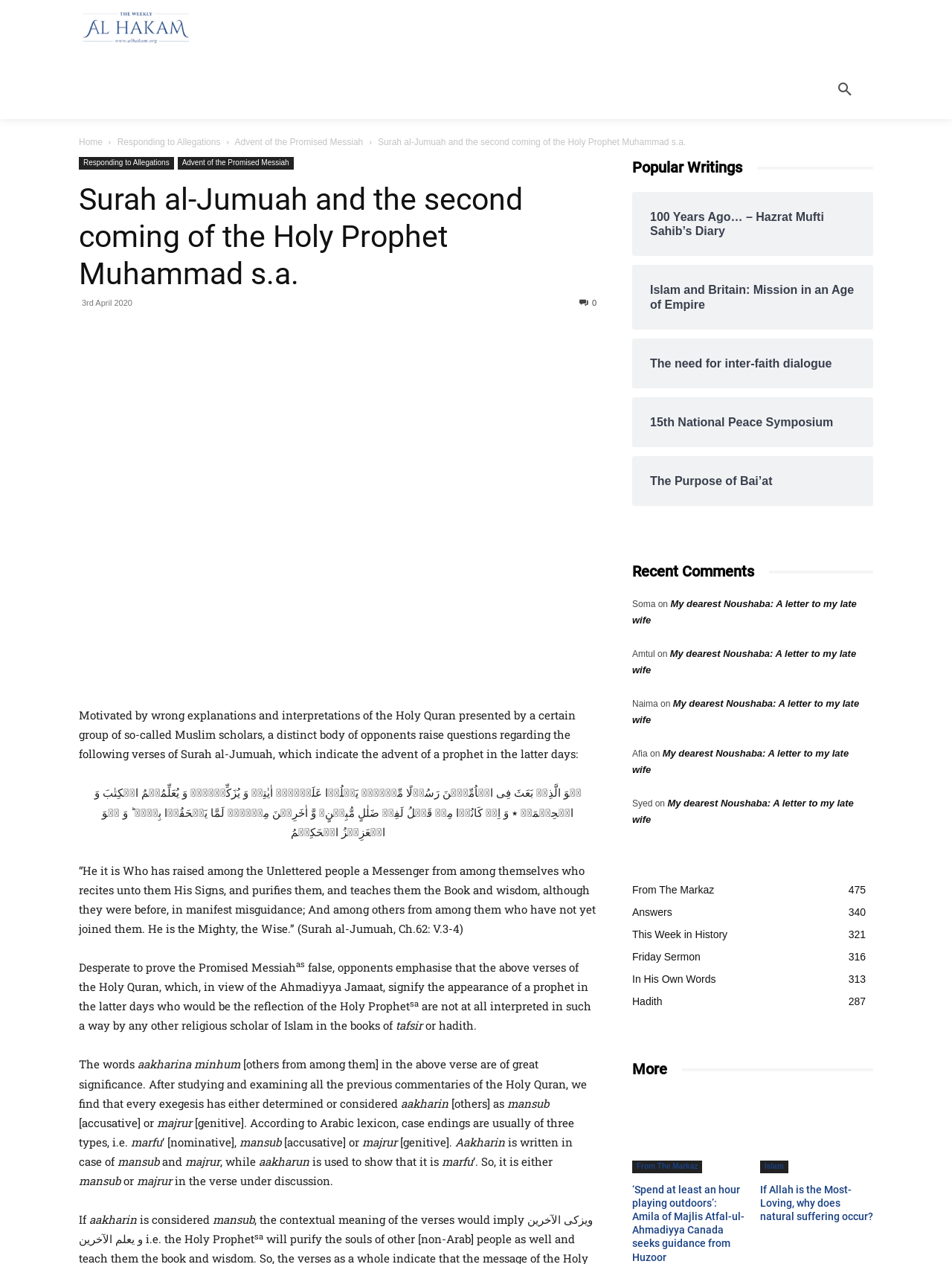Can you find the bounding box coordinates for the element that needs to be clicked to execute this instruction: "Click on the '100 Years Ago… – Hazrat Mufti Sahib’s Diary' article"? The coordinates should be given as four float numbers between 0 and 1, i.e., [left, top, right, bottom].

[0.683, 0.166, 0.898, 0.189]